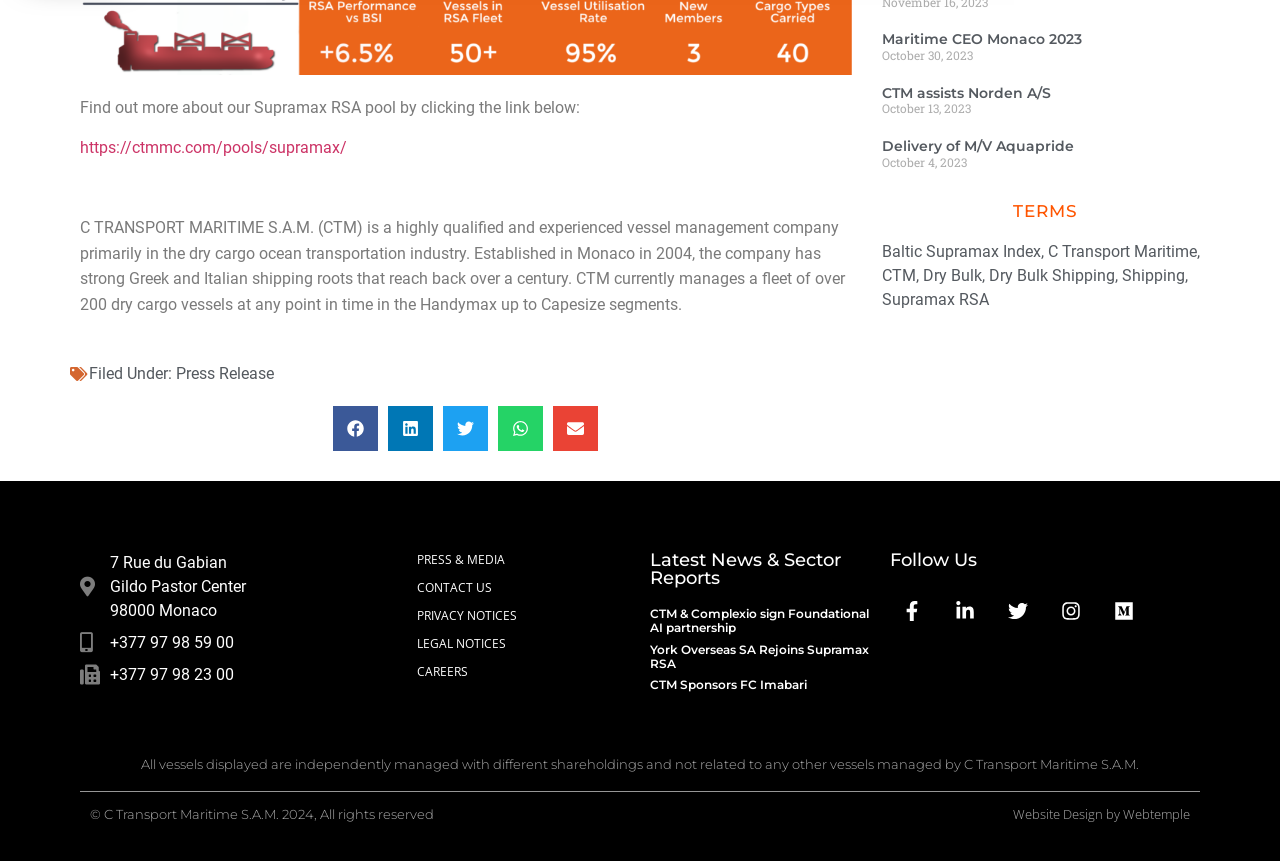What is the name of the company?
Based on the screenshot, provide a one-word or short-phrase response.

C Transport Maritime S.A.M.